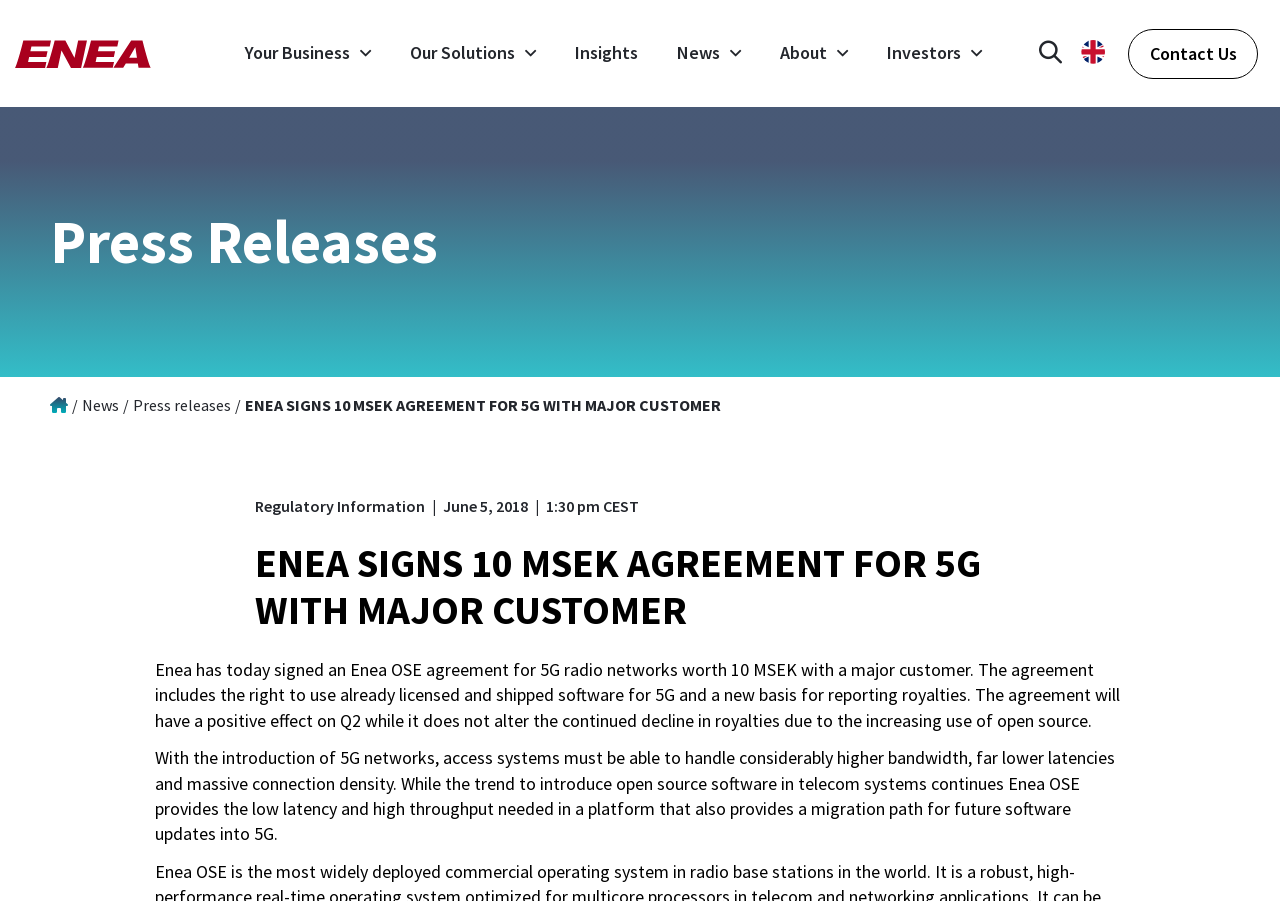Using a single word or phrase, answer the following question: 
What is the company's name?

Enea